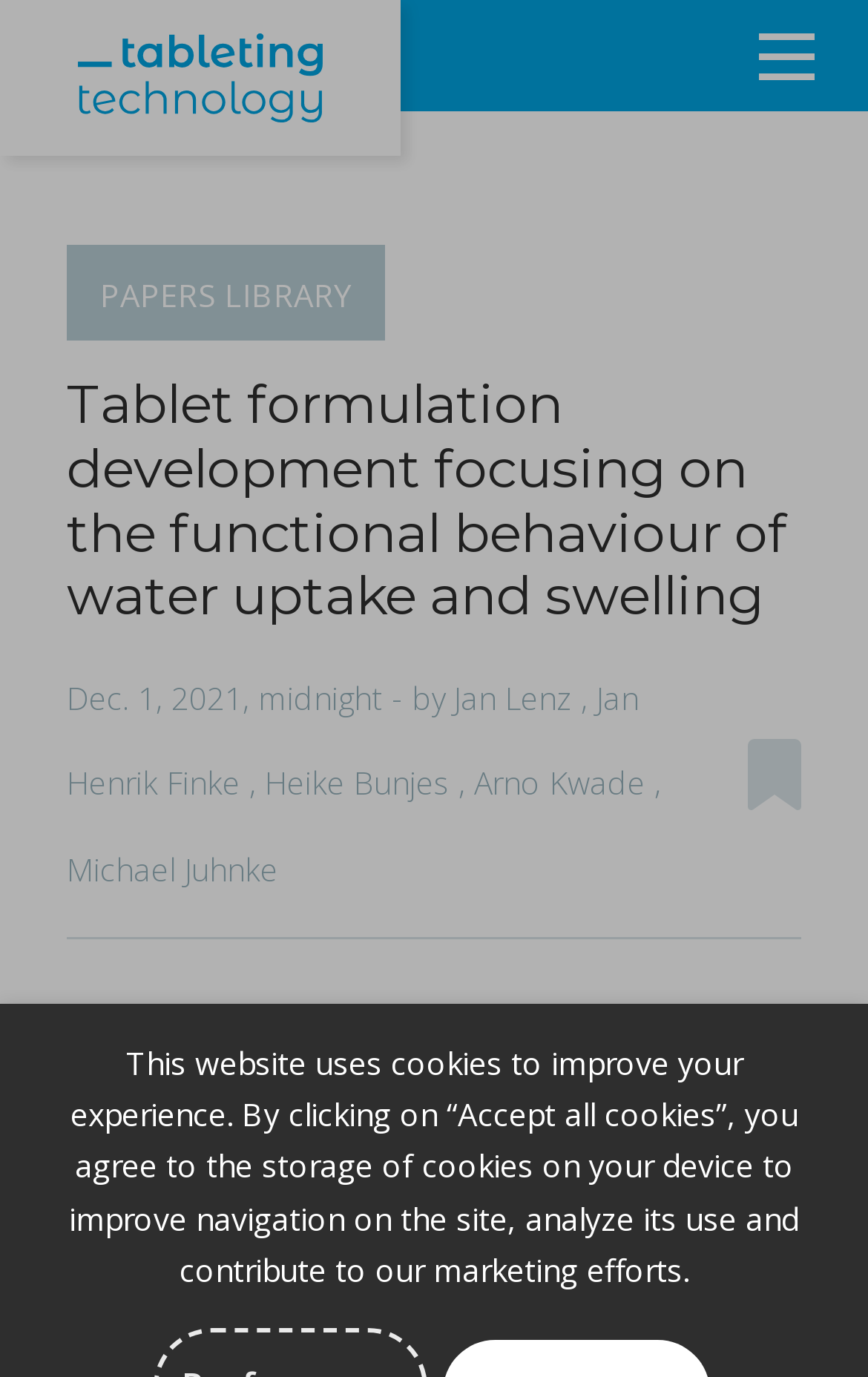Show the bounding box coordinates for the HTML element described as: "Sign in".

[0.0, 0.503, 1.0, 0.584]